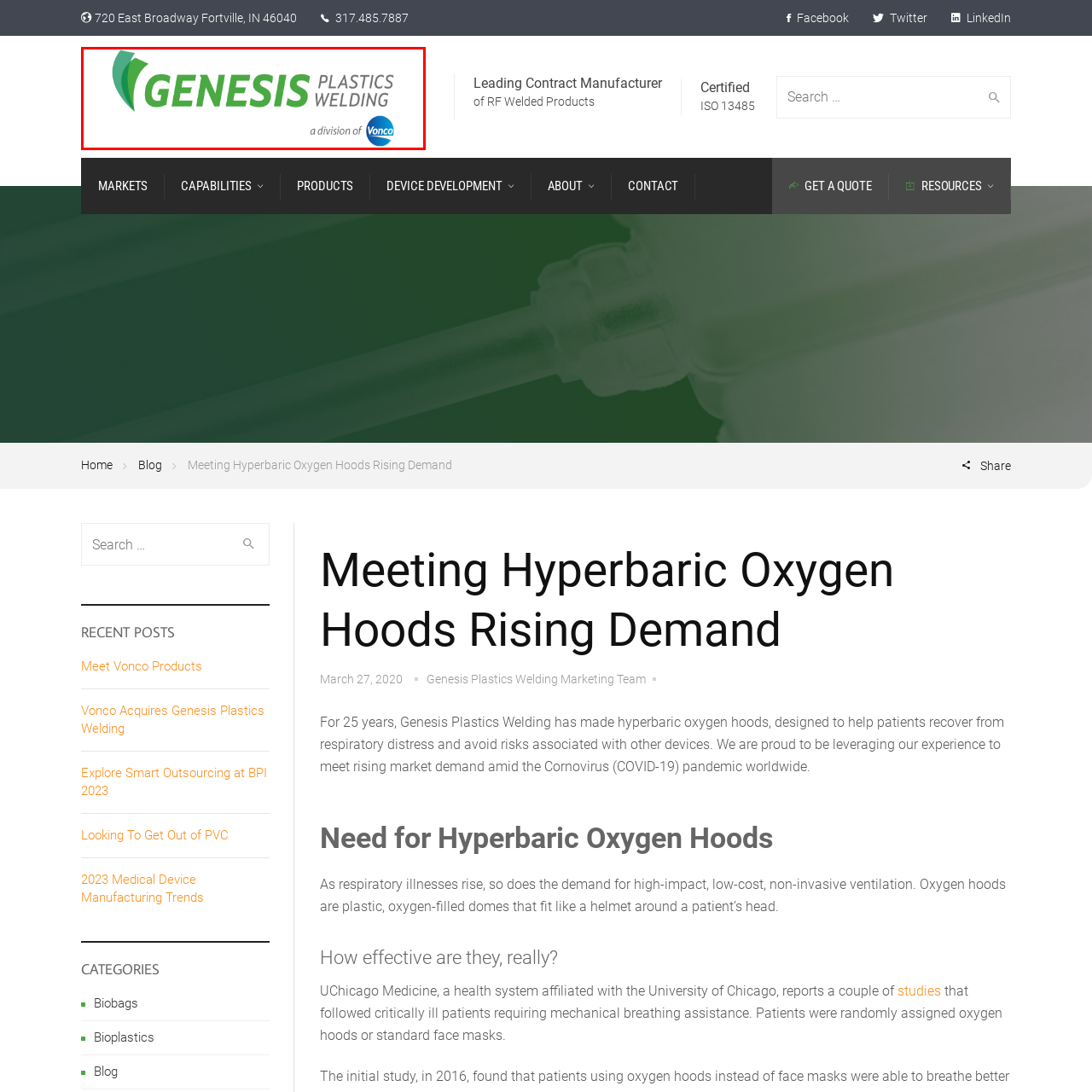What is the affiliation of Genesis Plastics Welding?
Please analyze the image within the red bounding box and provide a comprehensive answer based on the visual information.

The blue circle beneath the main logo contains the text 'a division of Vonco', which indicates the affiliation of Genesis Plastics Welding with Vonco.